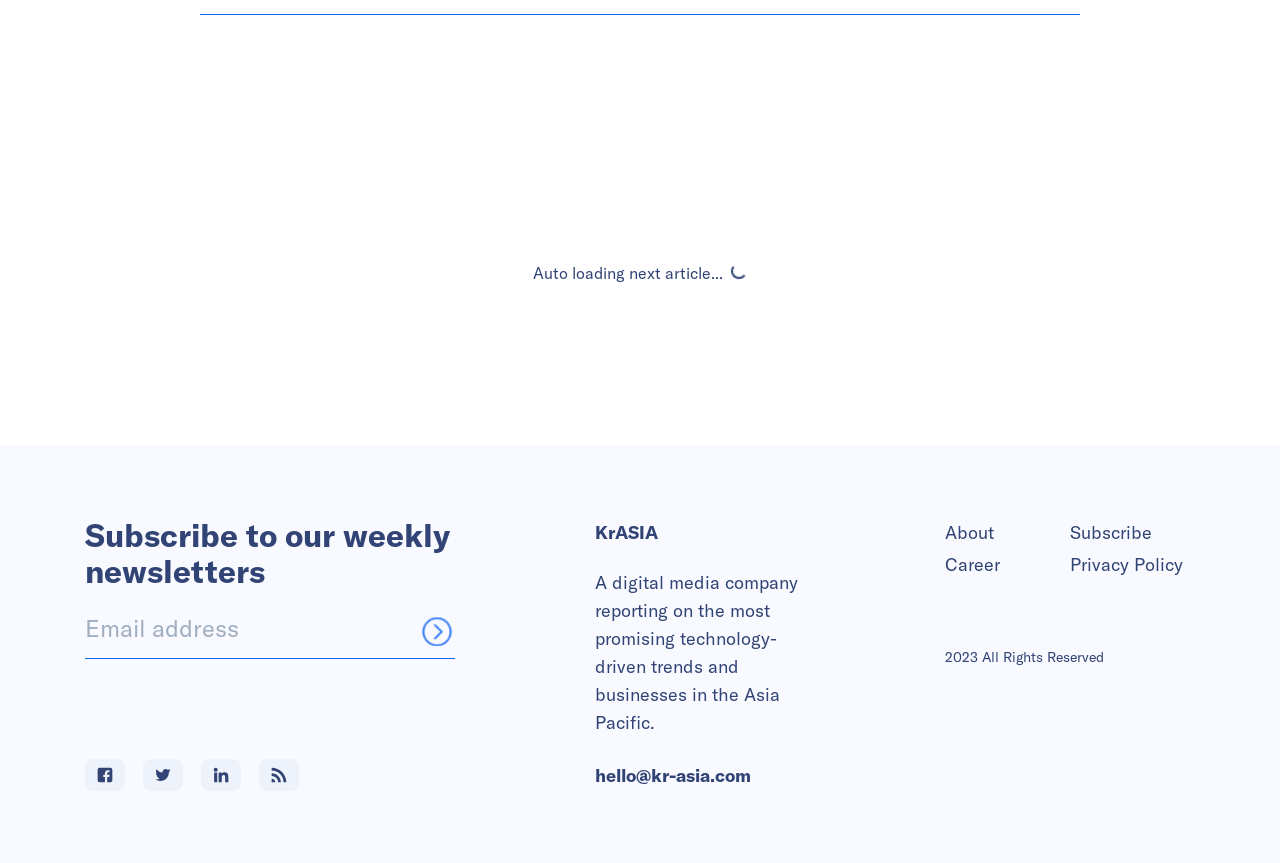Identify the bounding box coordinates for the UI element described by the following text: "Subscribe". Provide the coordinates as four float numbers between 0 and 1, in the format [left, top, right, bottom].

[0.836, 0.434, 0.933, 0.471]